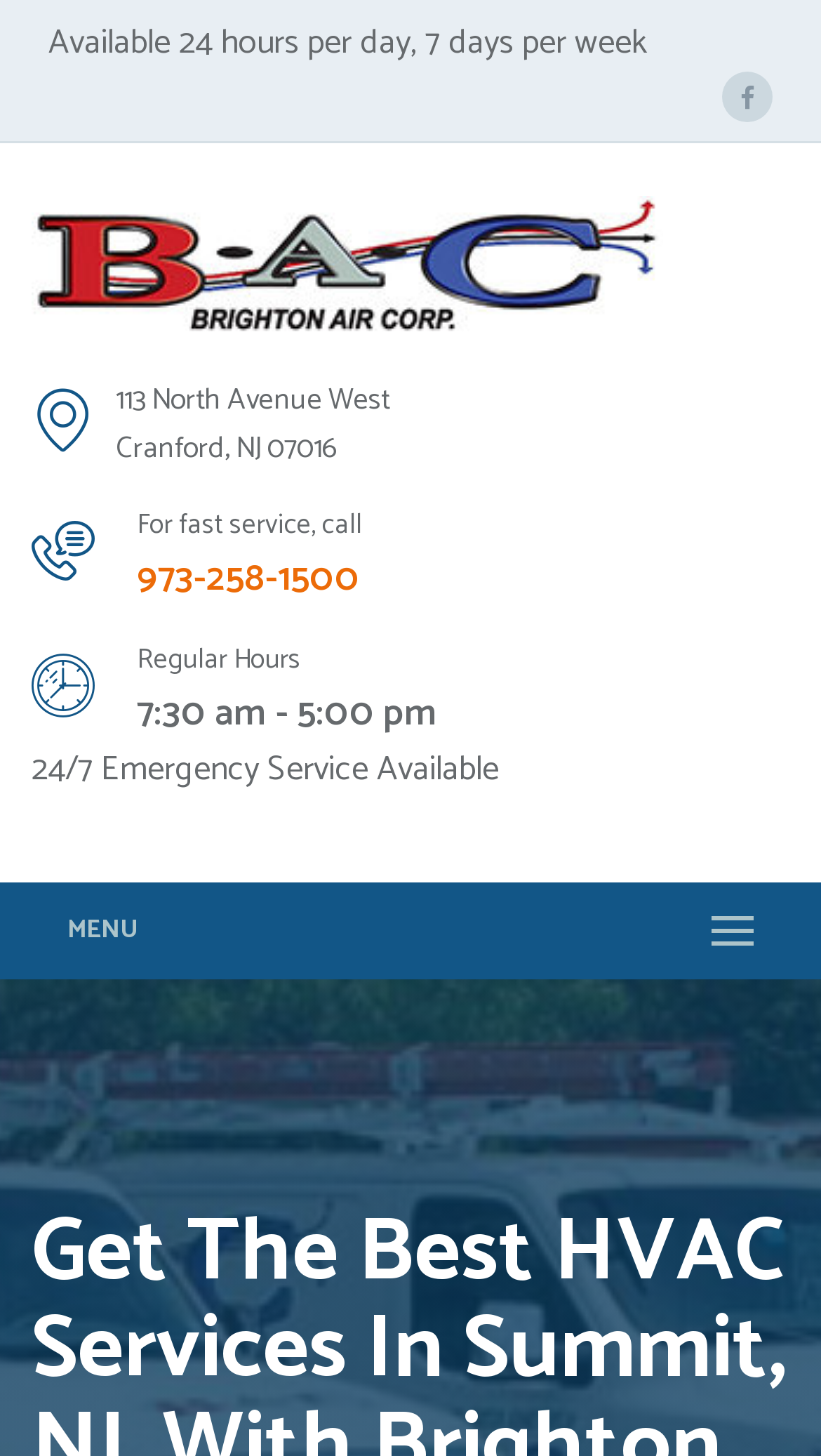What is the name of the company?
Using the image provided, answer with just one word or phrase.

Brighton Air Corp